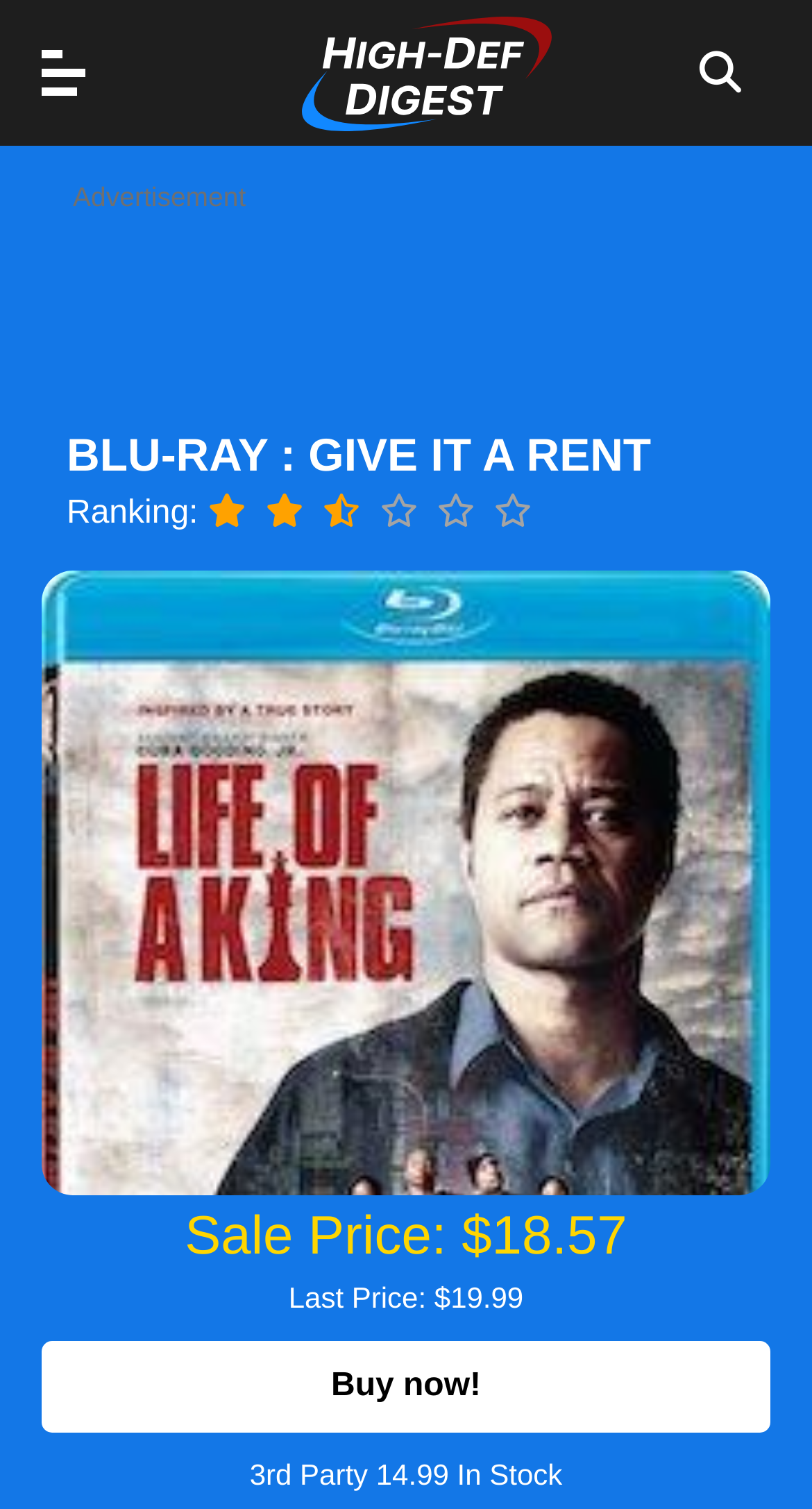Create an elaborate caption for the webpage.

The webpage is about Blu-ray news and reviews, with a focus on High Def Digest. At the top, there is a header section with a logo link on the left, a link to HighDefDigest in the center, and a button with a search icon on the right. Below the header, there is a horizontal navigation menu with links to various categories, including Film & TV, All News, Blu-Ray, Reviews, Release Dates, News, and Pre-orders.

On the left side of the page, there is a vertical advertisement section with the text "Advertisement". To the right of the advertisement, there is a main content area with a review or article about a Blu-ray movie. The title of the review is "BLU-RAY : GIVE IT A RENT", and it is followed by a ranking label and some pricing information, including a sale price of $18.57 and a last price of $19.99. There is also a "Buy now!" link at the bottom of the pricing information.

At the very bottom of the page, there is a section with third-party pricing information, stating that the product is in stock for $14.99. Overall, the webpage is focused on providing news, reviews, and purchasing information for Blu-ray movies.